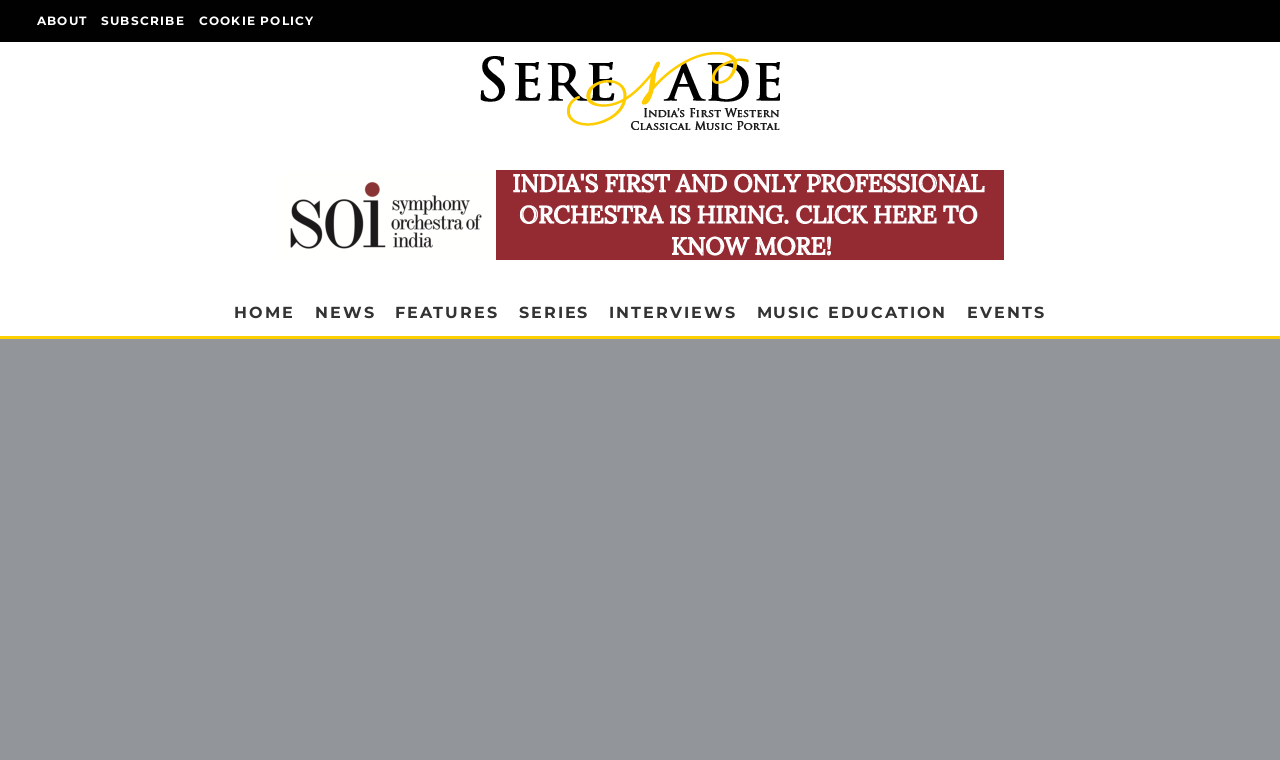What is the position of the image relative to the link 'HOME'?
Based on the image, provide a one-word or brief-phrase response.

Above